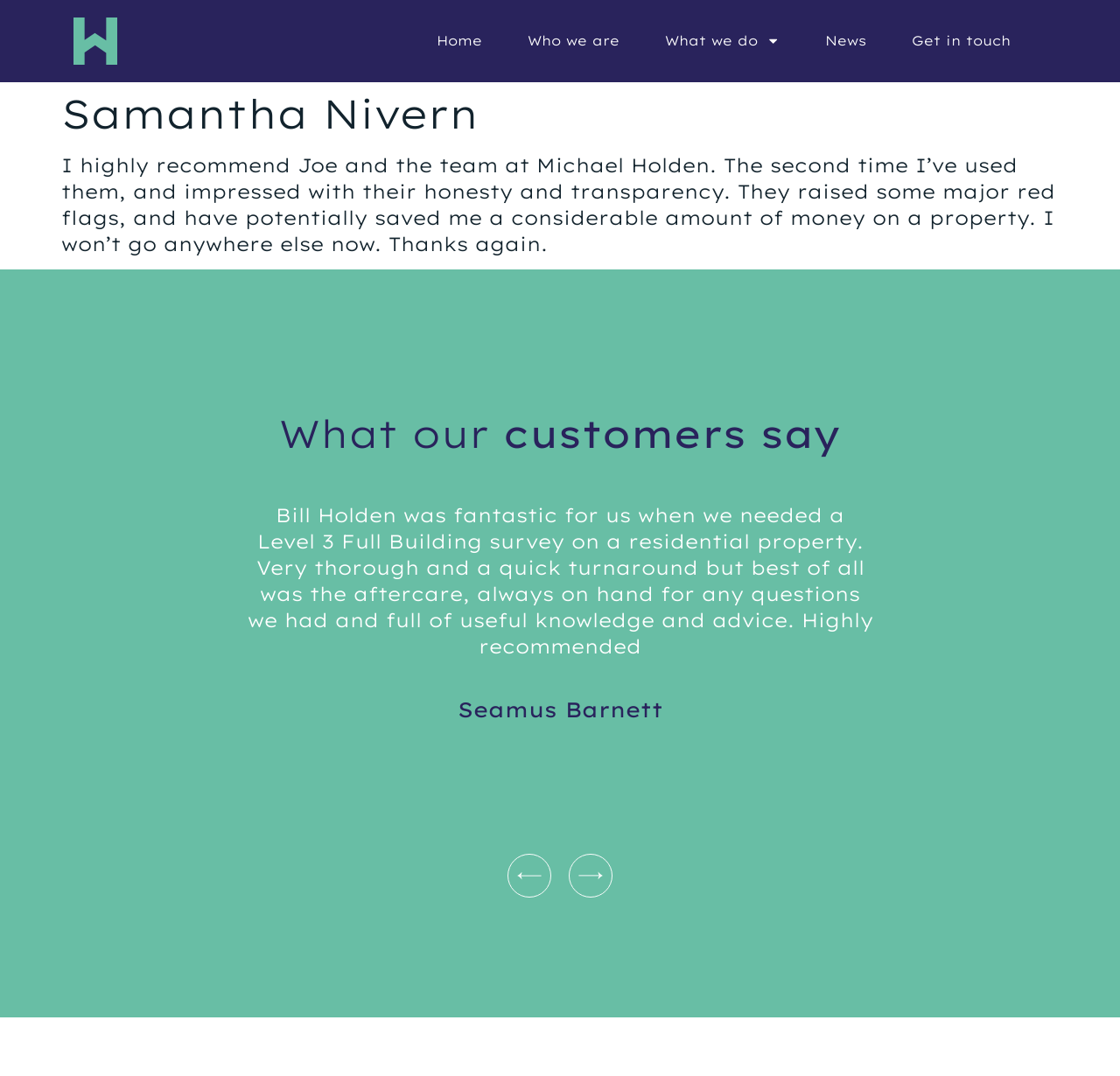Answer the following query concisely with a single word or phrase:
What type of service does the company provide?

Building survey